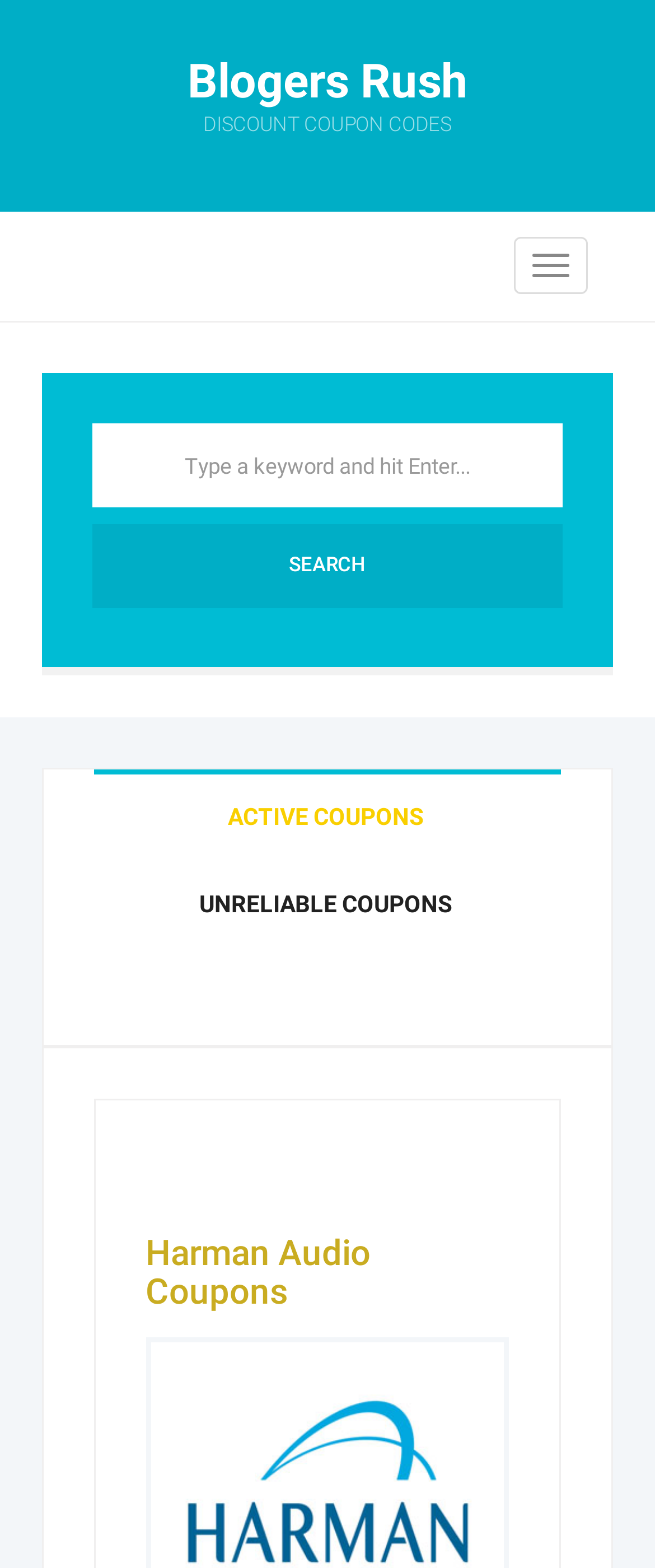What type of content is listed under 'ACTIVE COUPONS'?
Please use the image to provide a one-word or short phrase answer.

Coupons